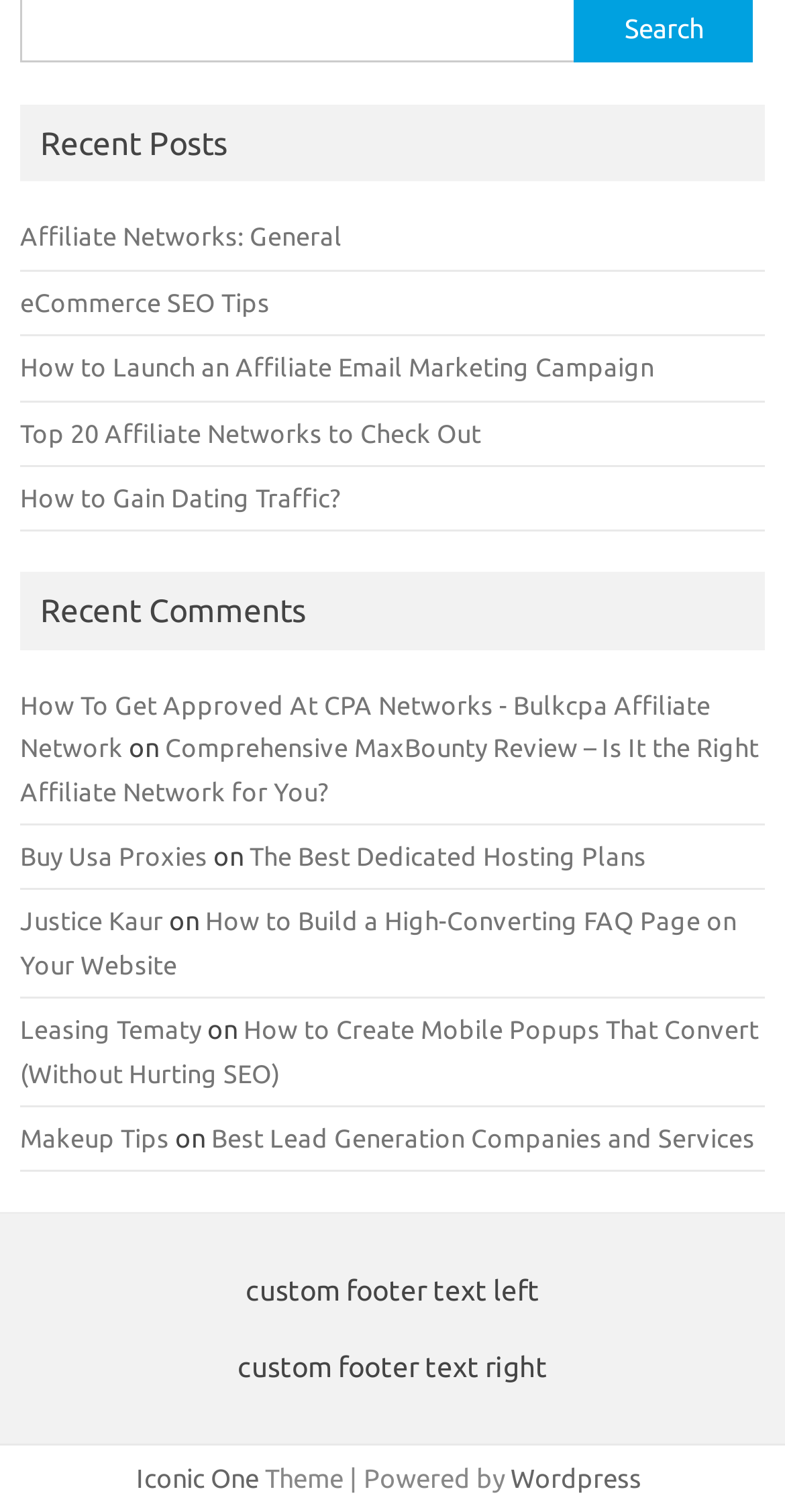What is the main topic of the webpage?
Provide an in-depth and detailed answer to the question.

The webpage appears to be a blog or article collection related to affiliate marketing, as evident from the links and titles of the articles, such as 'Affiliate Networks: General', 'eCommerce SEO Tips', and 'How to Launch an Affiliate Email Marketing Campaign'.